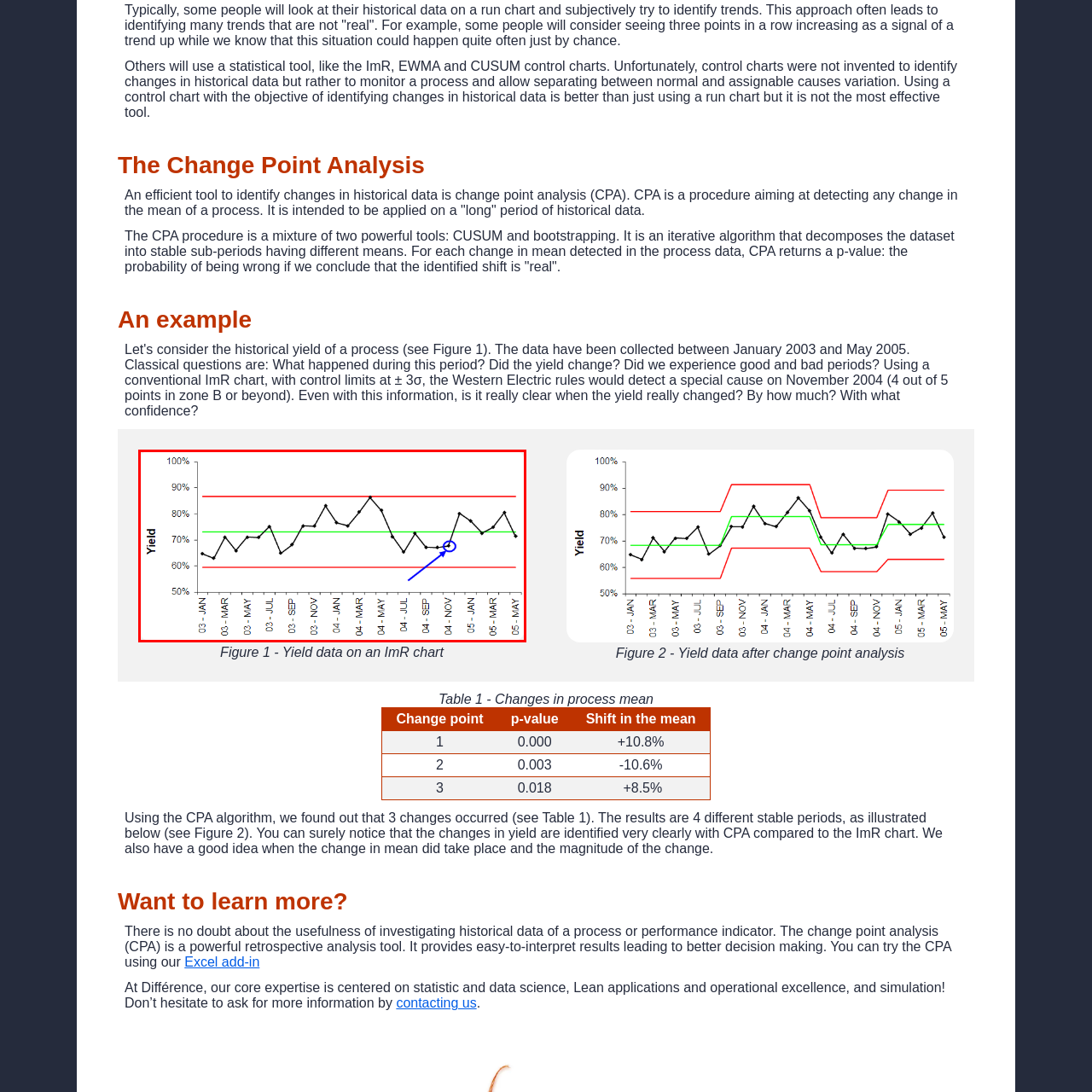Check the section outlined in red, What does the green line indicate? Please reply with a single word or phrase.

Mean yield level